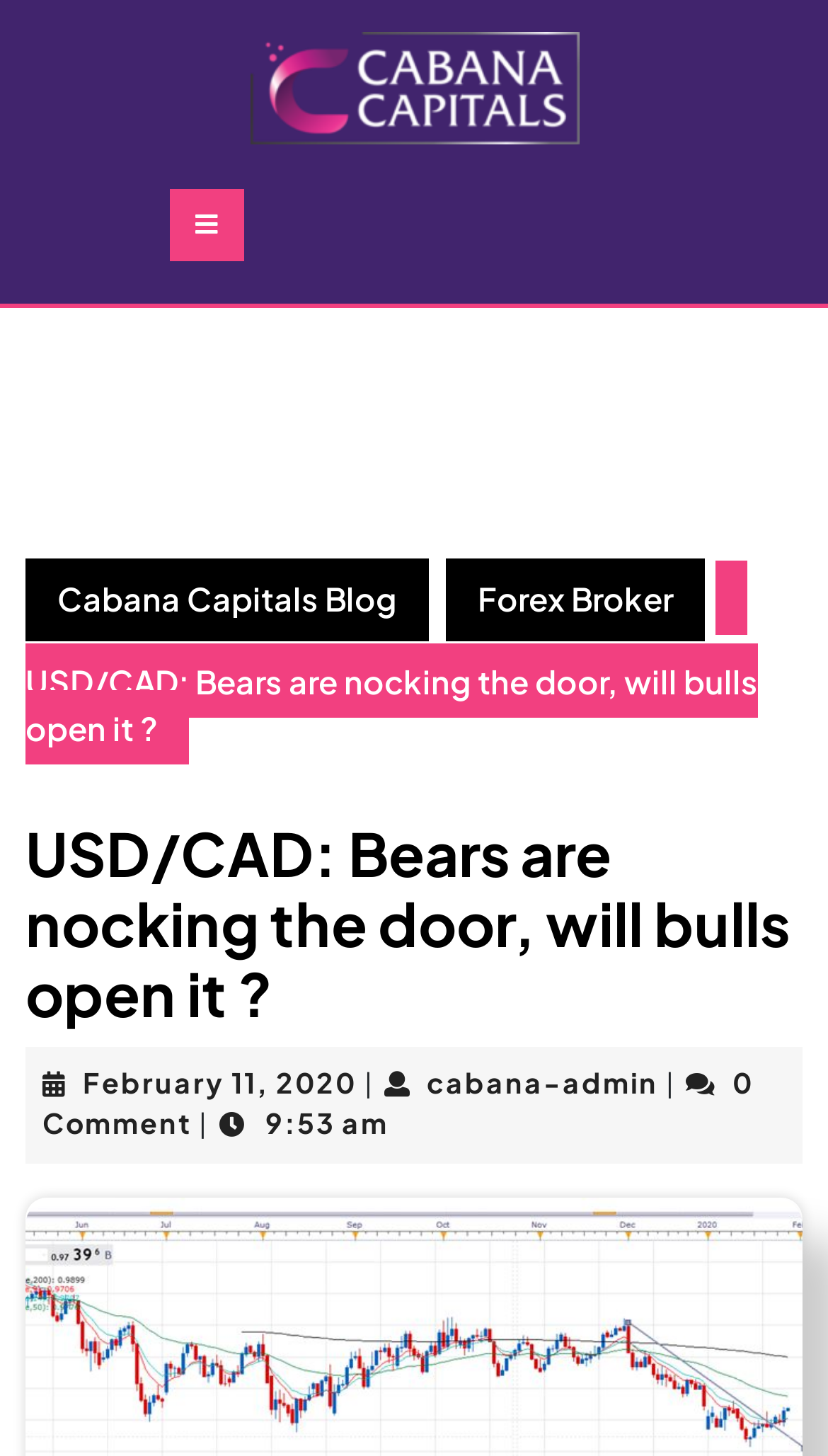How many comments are there on the article?
Provide an in-depth answer to the question, covering all aspects.

By examining the comment section, we can see that there are '0 Comment' as indicated by the StaticText '0 Comment'.